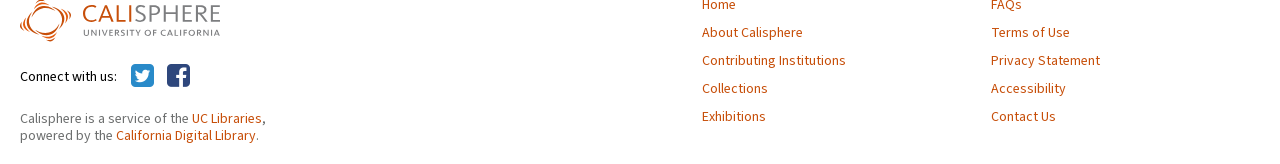How many links are in the top-right corner? From the image, respond with a single word or brief phrase.

4